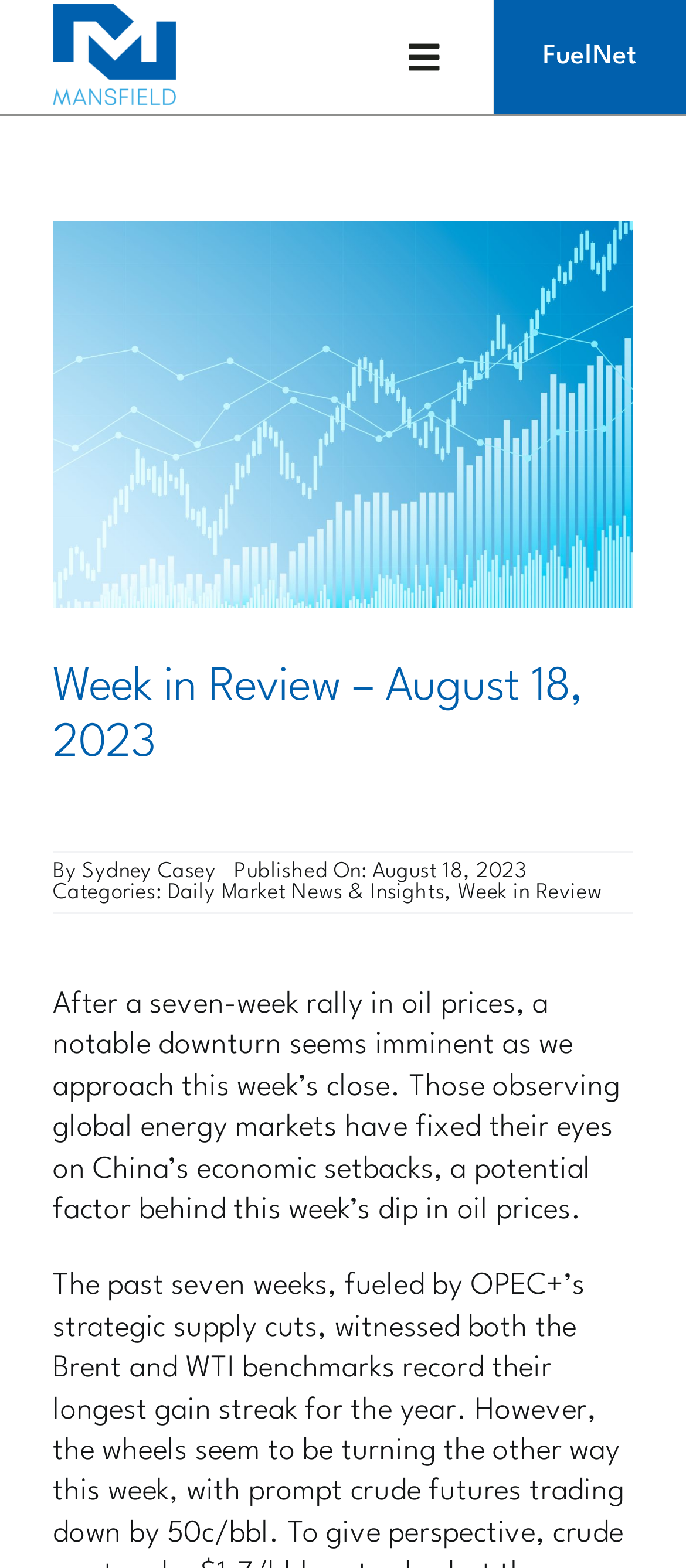Please locate the bounding box coordinates of the region I need to click to follow this instruction: "Open Products & Services submenu".

[0.81, 0.072, 1.0, 0.123]